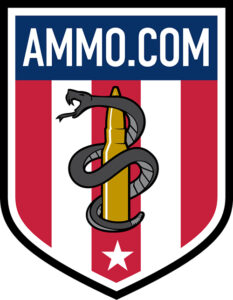What is the color of the frame around the text 'AMMO.COM'?
Based on the screenshot, give a detailed explanation to answer the question.

The caption describes the logo as having the name 'AMMO.COM' in capital letters at the top, framed in a deep blue color.